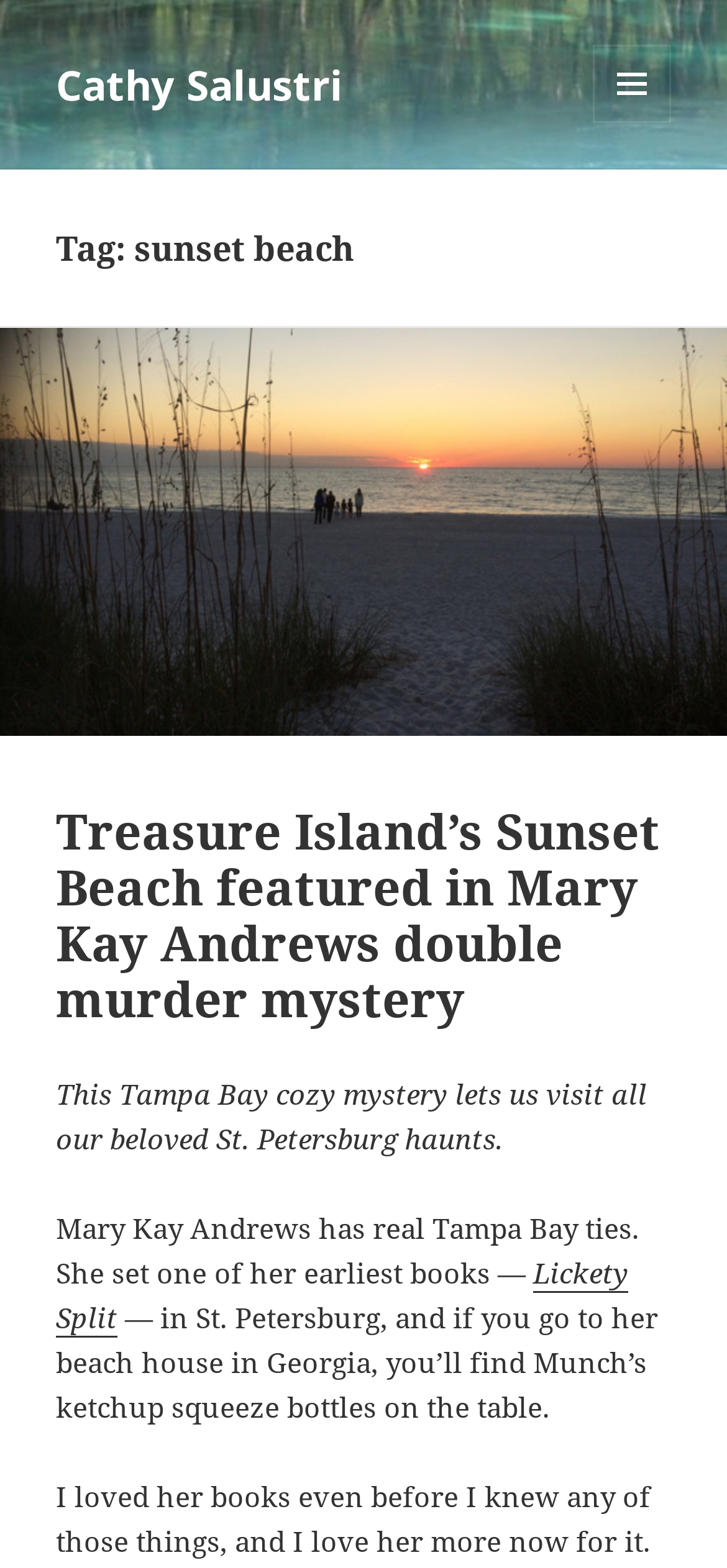Using the provided element description "Menu and widgets", determine the bounding box coordinates of the UI element.

[0.815, 0.028, 0.923, 0.078]